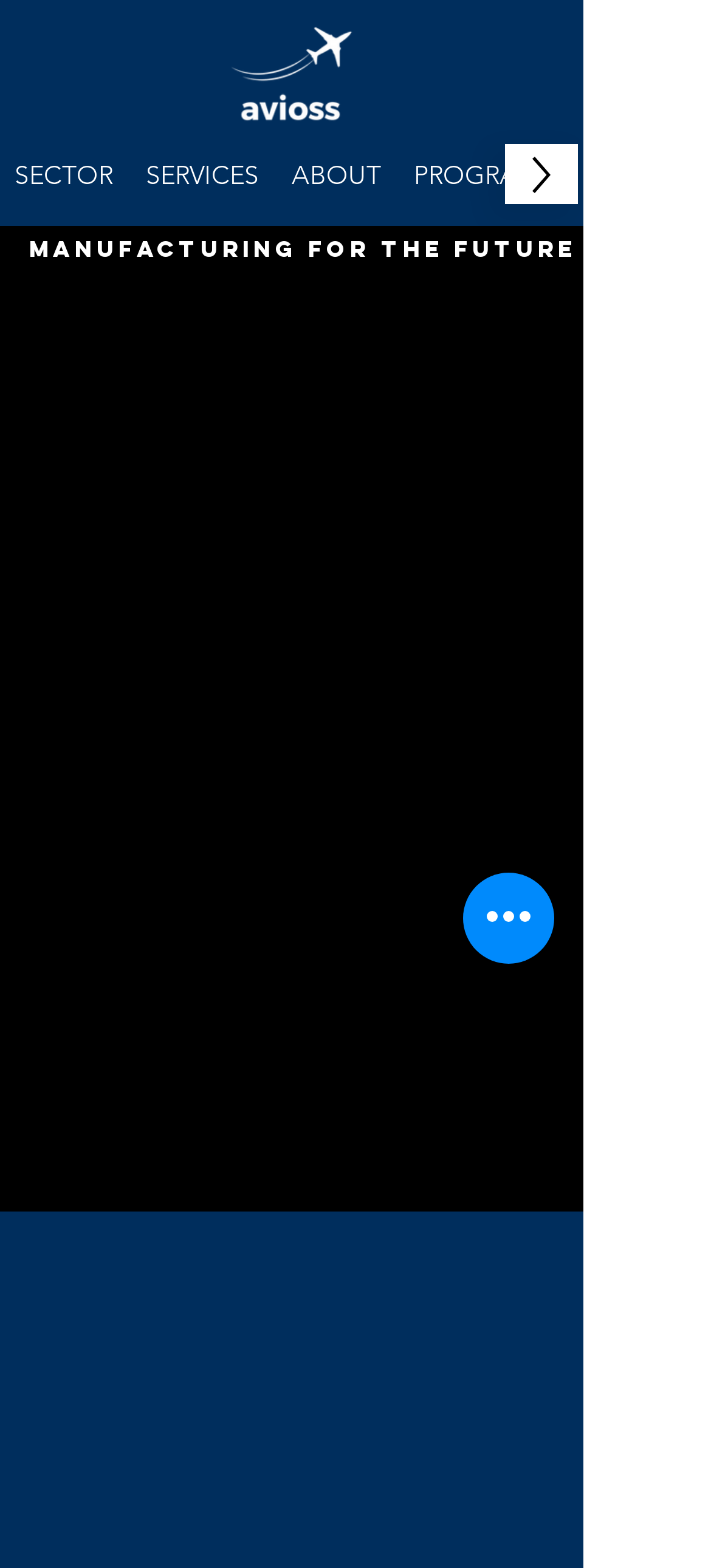What is the theme of the webpage?
Please interpret the details in the image and answer the question thoroughly.

The heading element 'manufacturing for the future' with bounding box coordinates [0.041, 0.15, 0.818, 0.169] and the presence of 'MANUFACTURING SERVICES' heading suggest that the theme of the webpage is related to manufacturing.